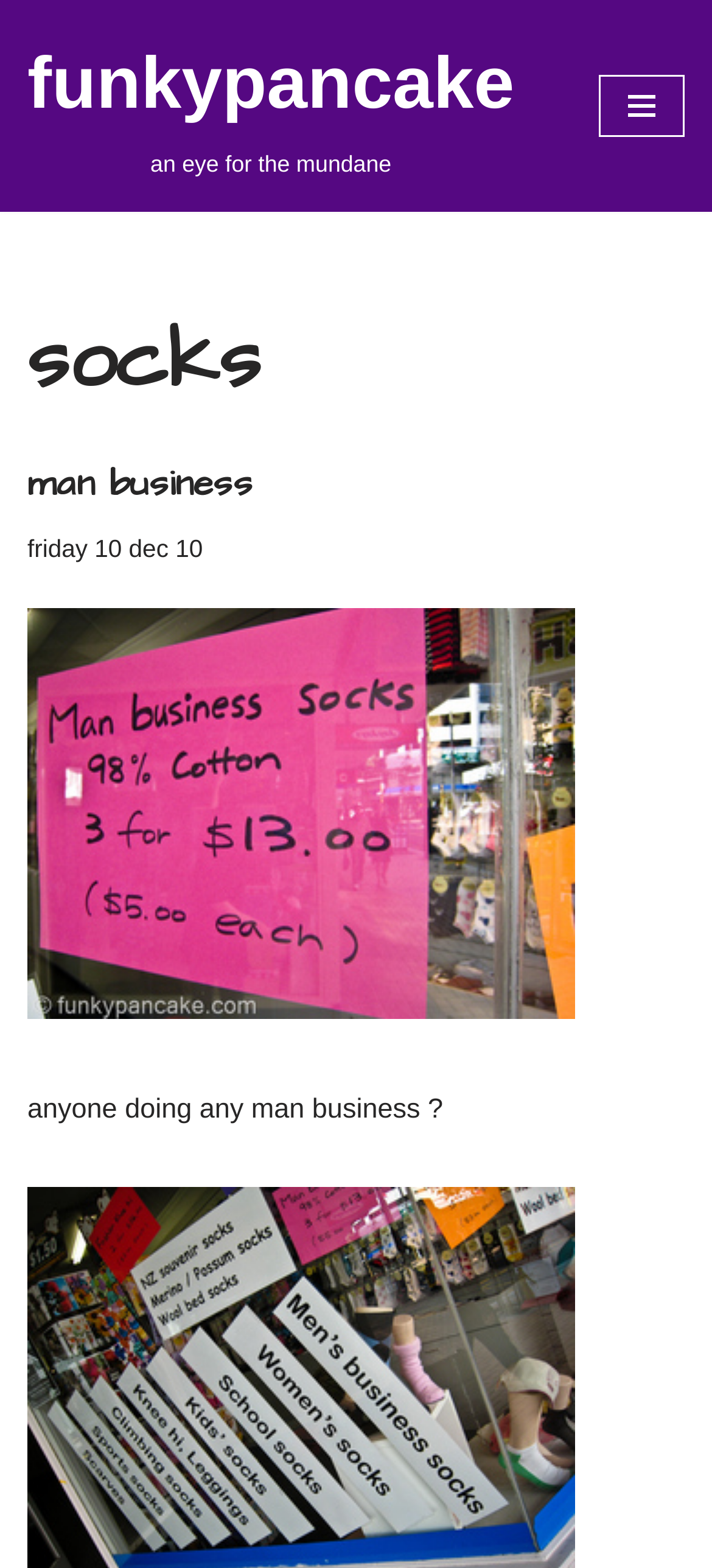What is the category of the current archive?
Answer the question using a single word or phrase, according to the image.

socks